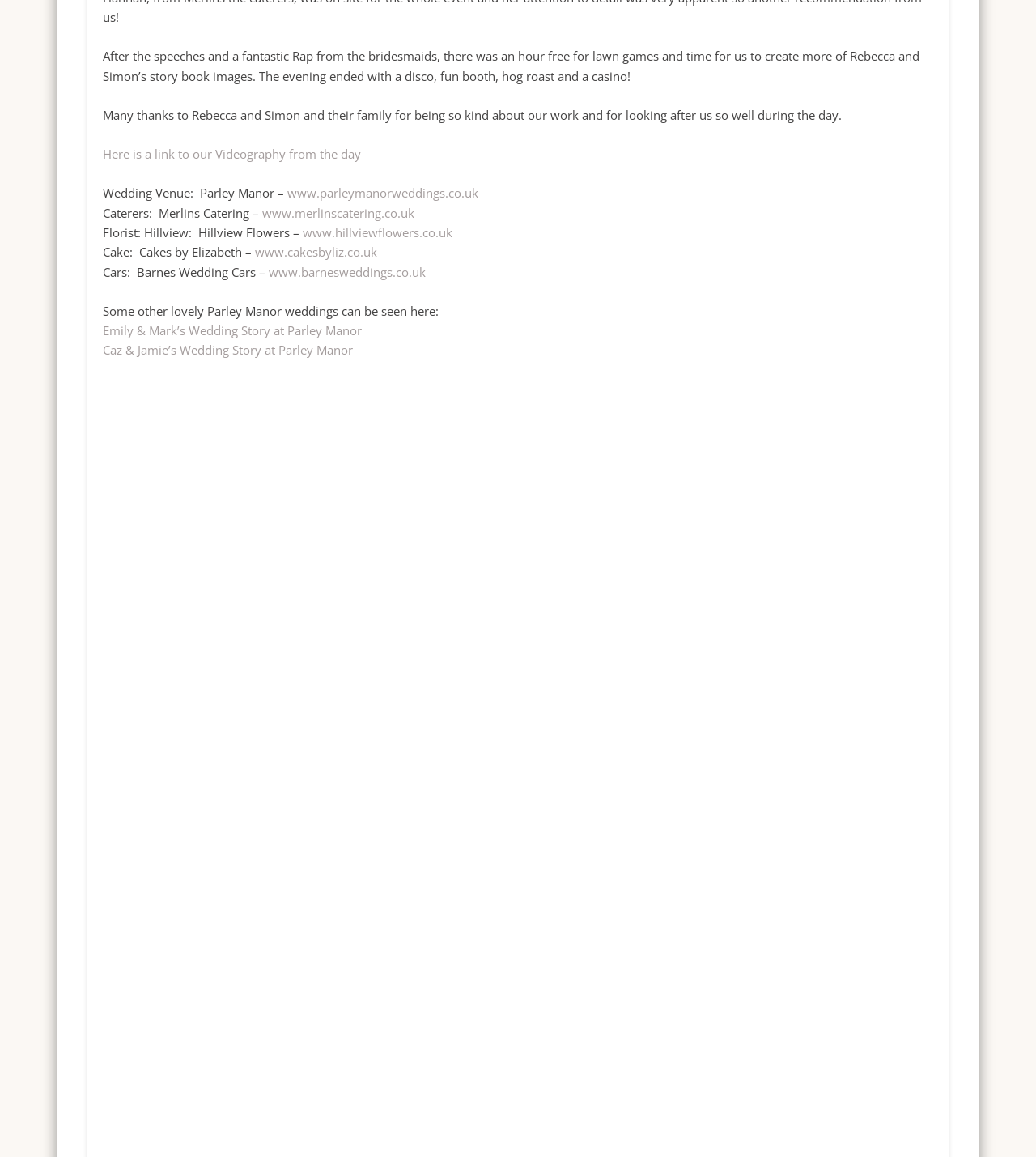Provide the bounding box coordinates for the UI element that is described by this text: "www.parleymanorweddings.co.uk". The coordinates should be in the form of four float numbers between 0 and 1: [left, top, right, bottom].

[0.277, 0.16, 0.462, 0.174]